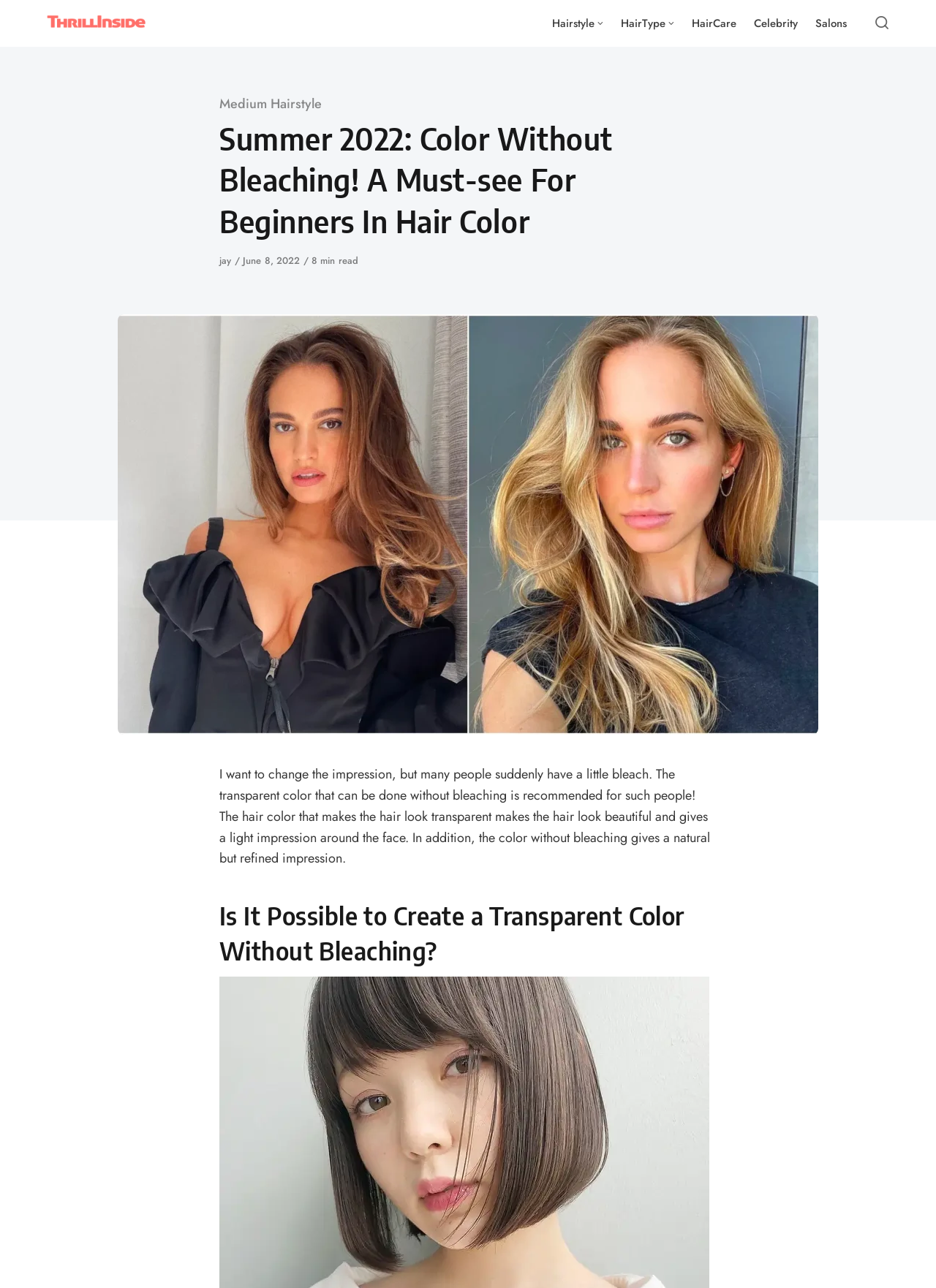Please determine the bounding box coordinates of the element to click in order to execute the following instruction: "Click on the 'Thrill Inside' link". The coordinates should be four float numbers between 0 and 1, specified as [left, top, right, bottom].

[0.048, 0.0, 0.158, 0.036]